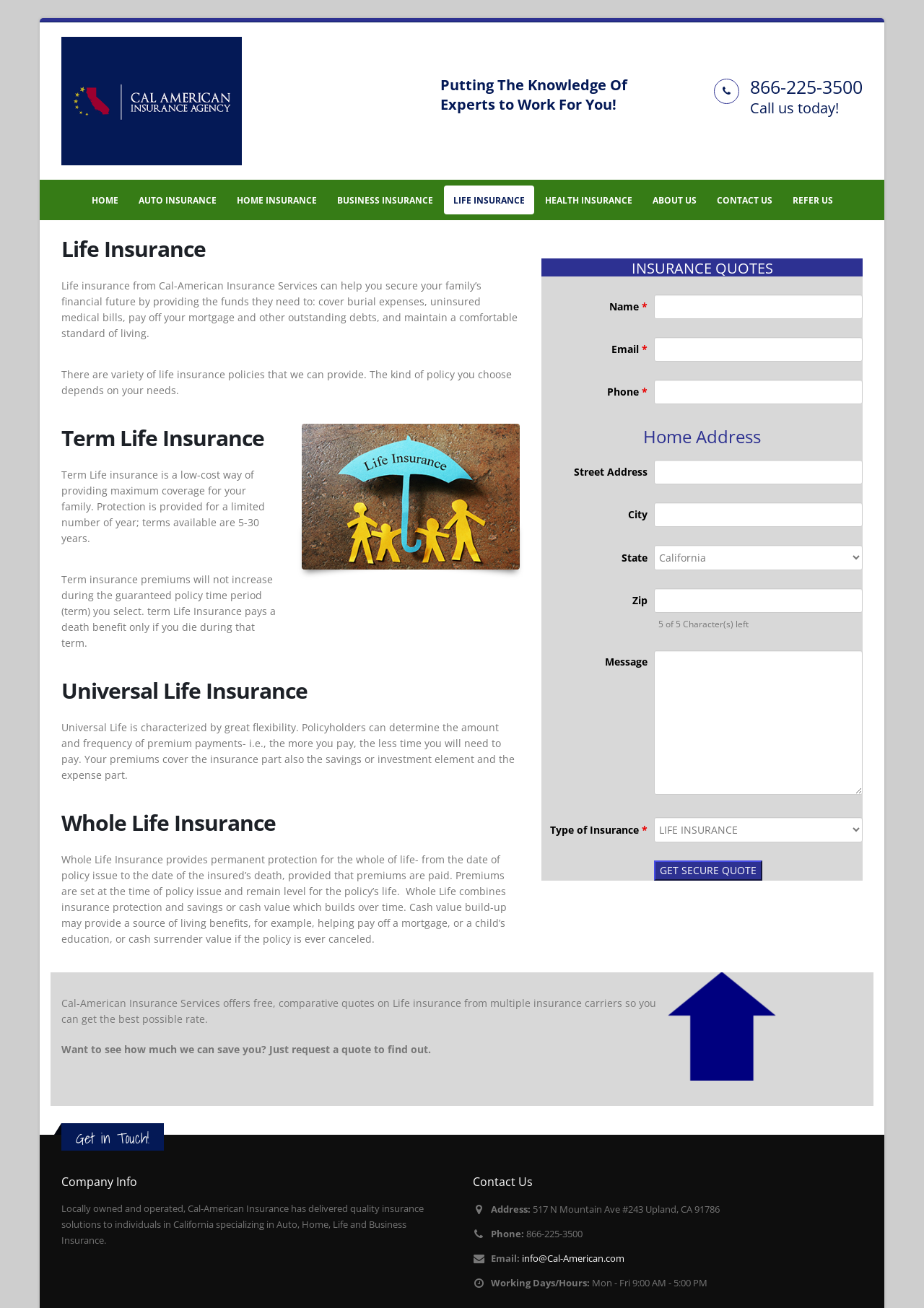Utilize the details in the image to give a detailed response to the question: What type of insurance is the webpage about?

The webpage is about Life Insurance because the heading 'Life Insurance' is present in the main content area of the webpage, and the text describes the different types of life insurance policies available.